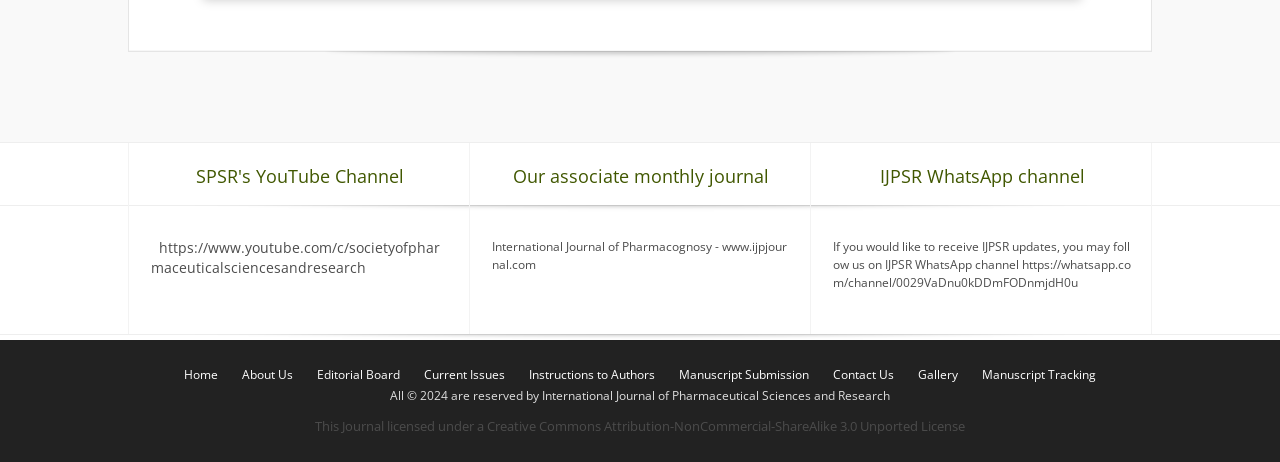Specify the bounding box coordinates of the area to click in order to execute this command: 'visit SPSR's YouTube channel'. The coordinates should consist of four float numbers ranging from 0 to 1, and should be formatted as [left, top, right, bottom].

[0.118, 0.362, 0.351, 0.516]